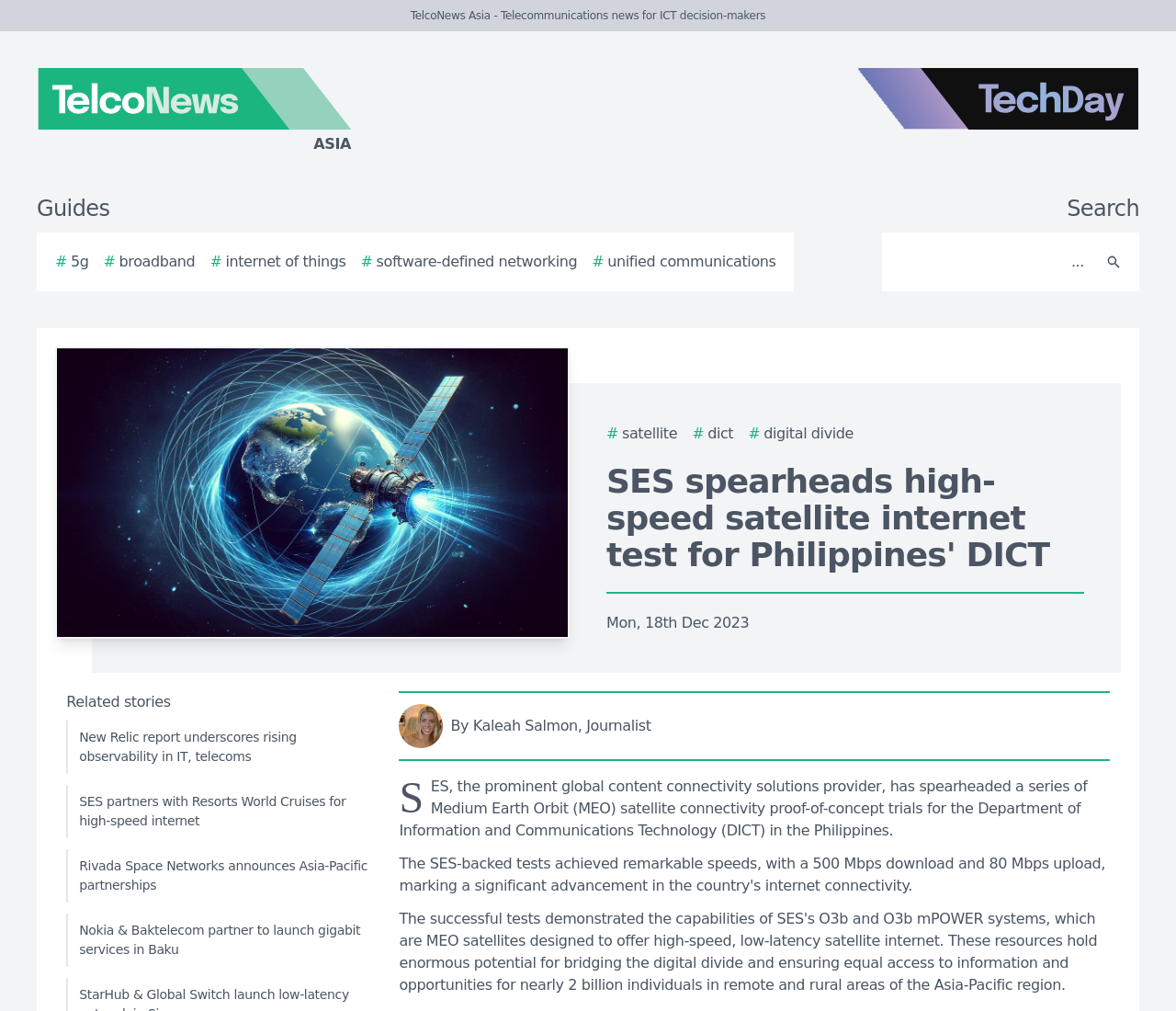Please determine the bounding box coordinates of the element to click in order to execute the following instruction: "Click the TelcoNews Asia logo". The coordinates should be four float numbers between 0 and 1, specified as [left, top, right, bottom].

[0.0, 0.067, 0.438, 0.154]